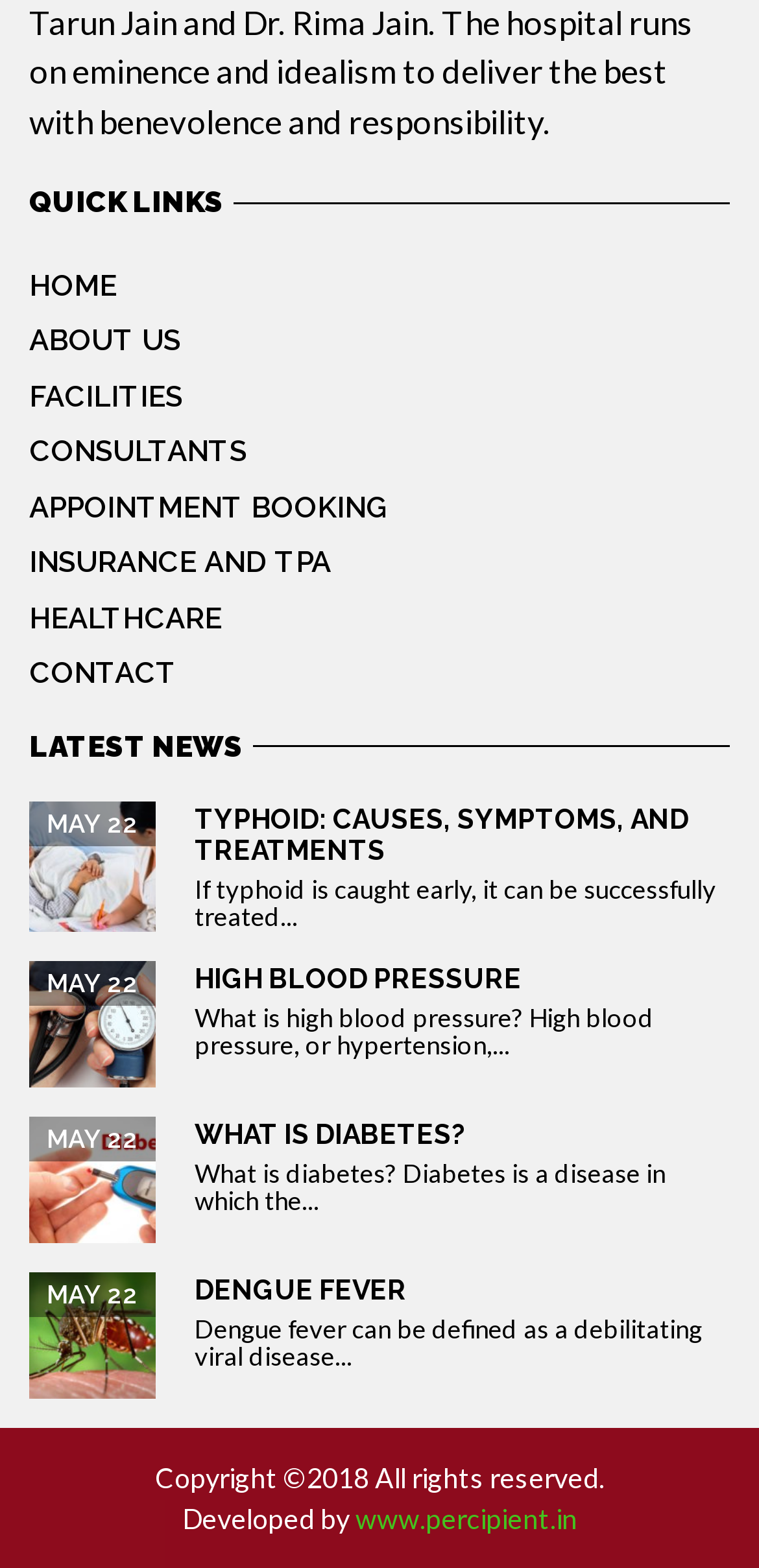How many news articles are listed?
Based on the image, answer the question with a single word or brief phrase.

4